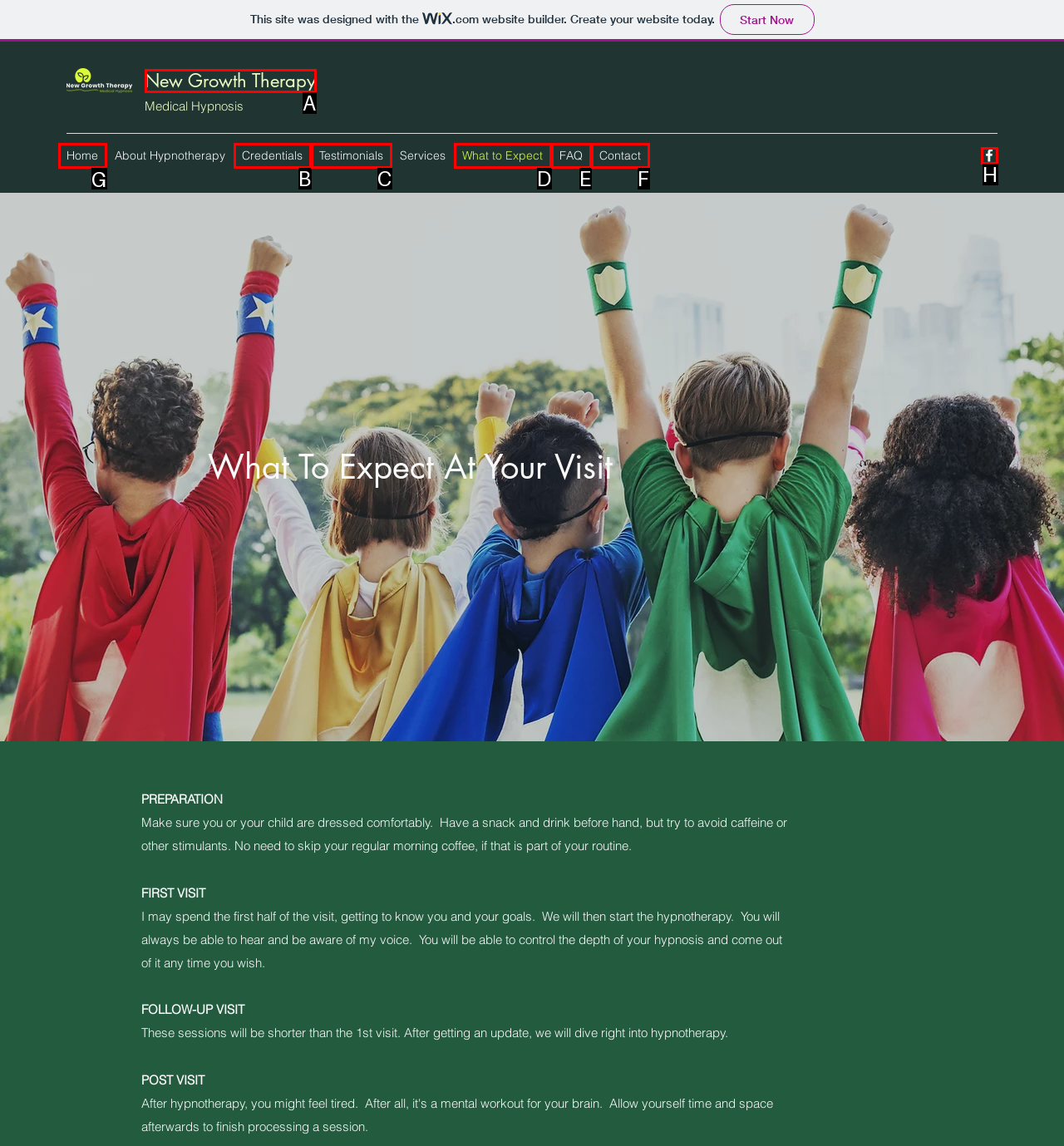Tell me which one HTML element I should click to complete the following task: Click on the 'Home' link Answer with the option's letter from the given choices directly.

G